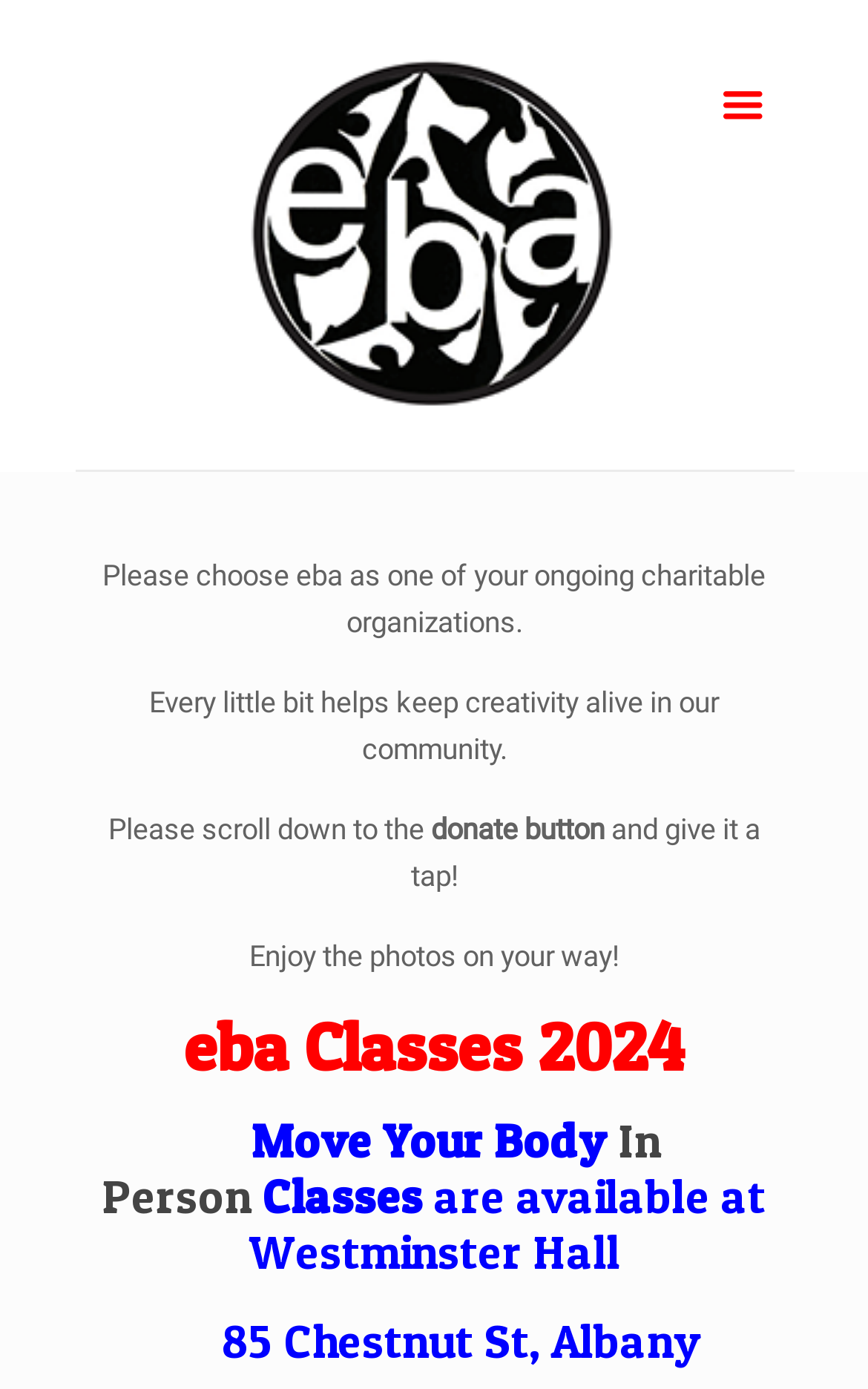Bounding box coordinates are specified in the format (top-left x, top-left y, bottom-right x, bottom-right y). All values are floating point numbers bounded between 0 and 1. Please provide the bounding box coordinate of the region this sentence describes: Cart

None